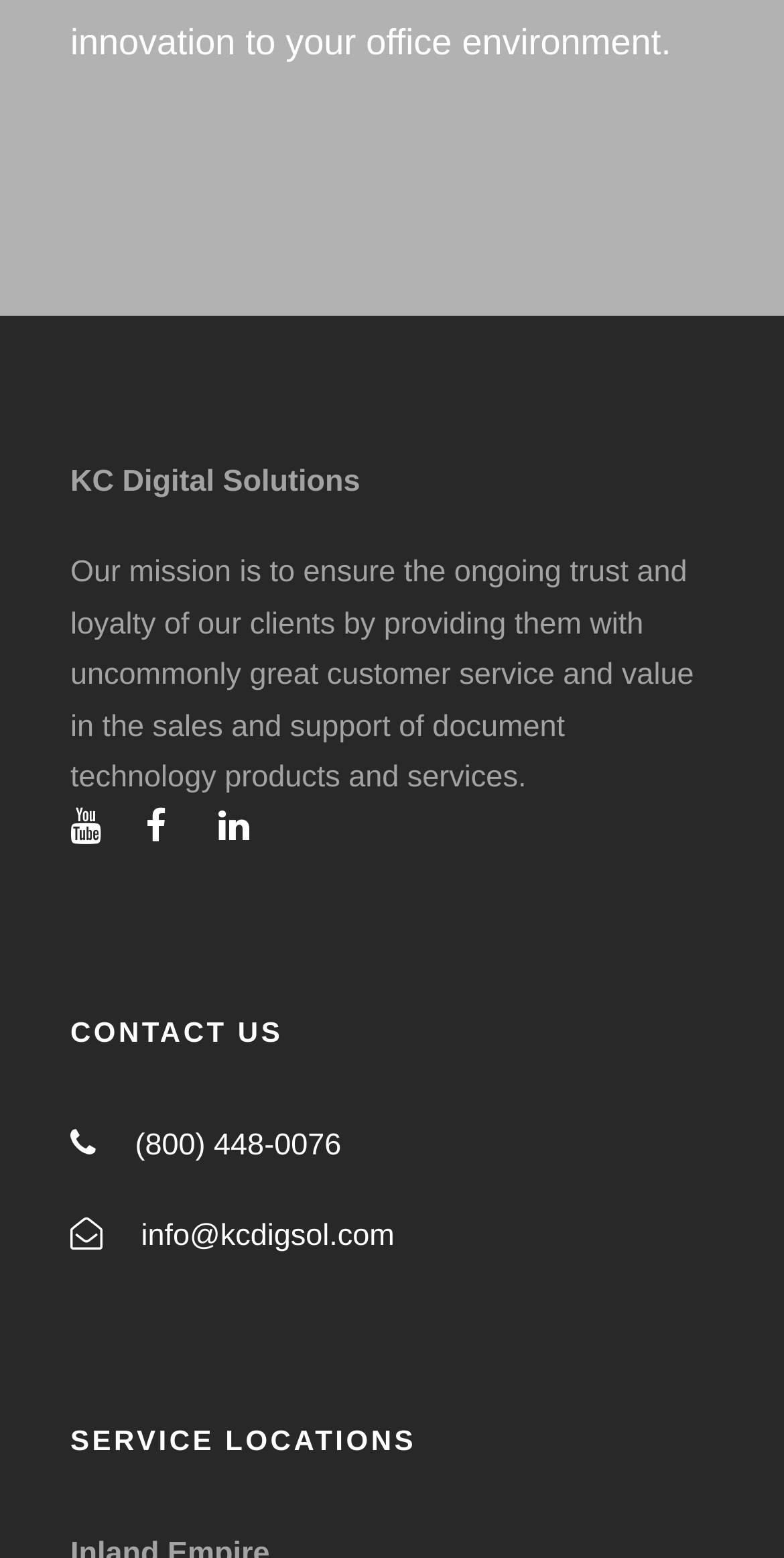Given the element description, predict the bounding box coordinates in the format (top-left x, top-left y, bottom-right x, bottom-right y), using floating point numbers between 0 and 1: (800) 448-0076

[0.172, 0.724, 0.435, 0.746]